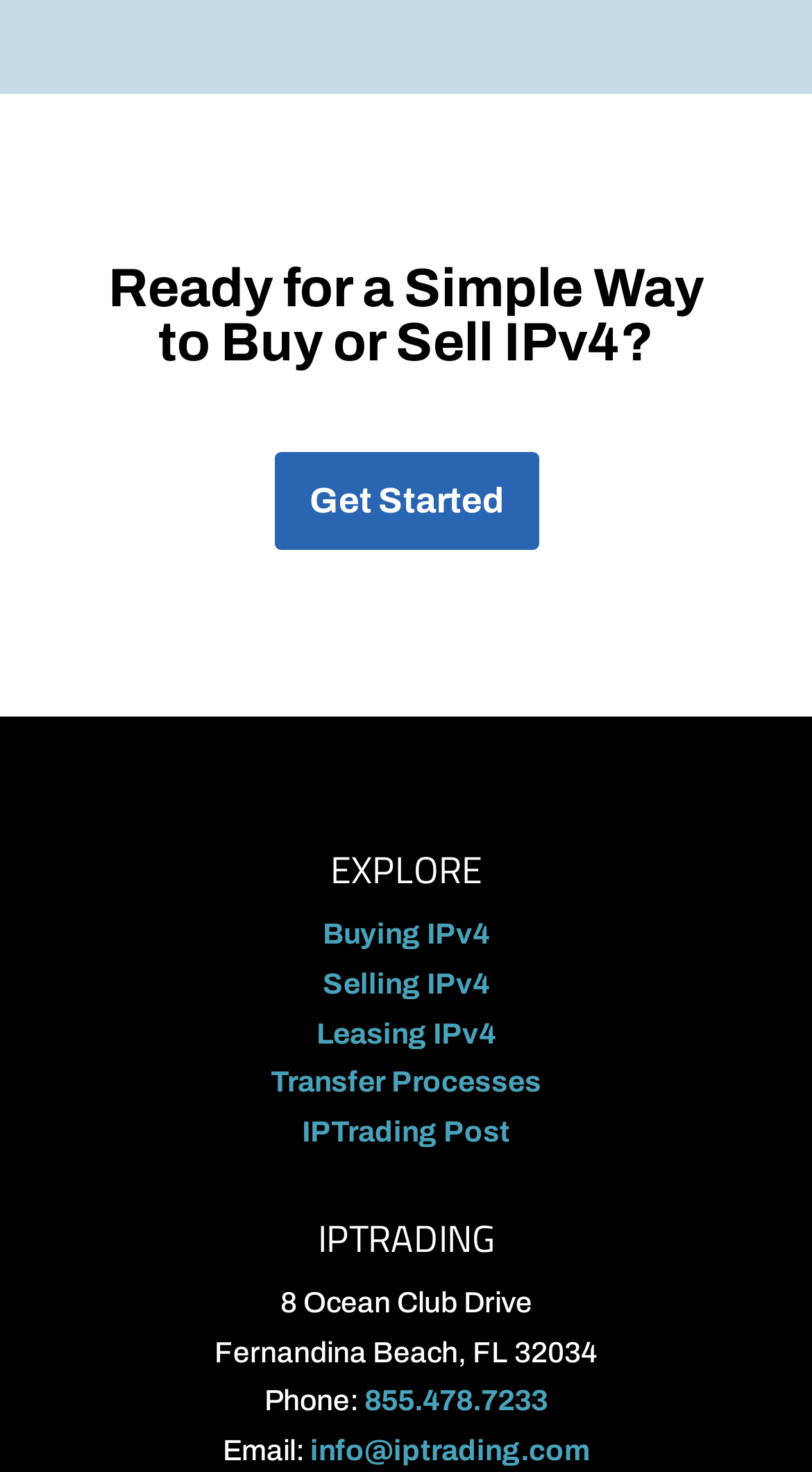What is the phone number of the company?
Give a single word or phrase as your answer by examining the image.

855.478.7233